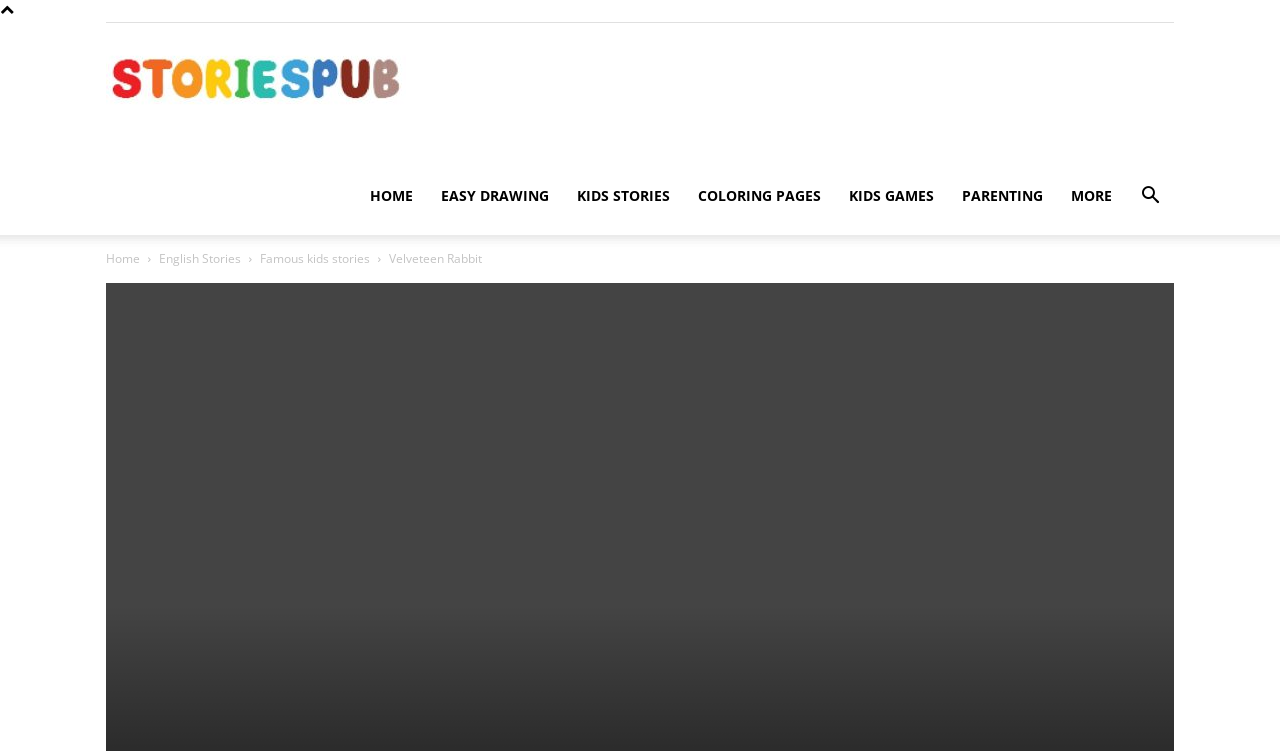Please determine the bounding box coordinates of the element's region to click for the following instruction: "Go to Eastern Townships Resource Centre".

None